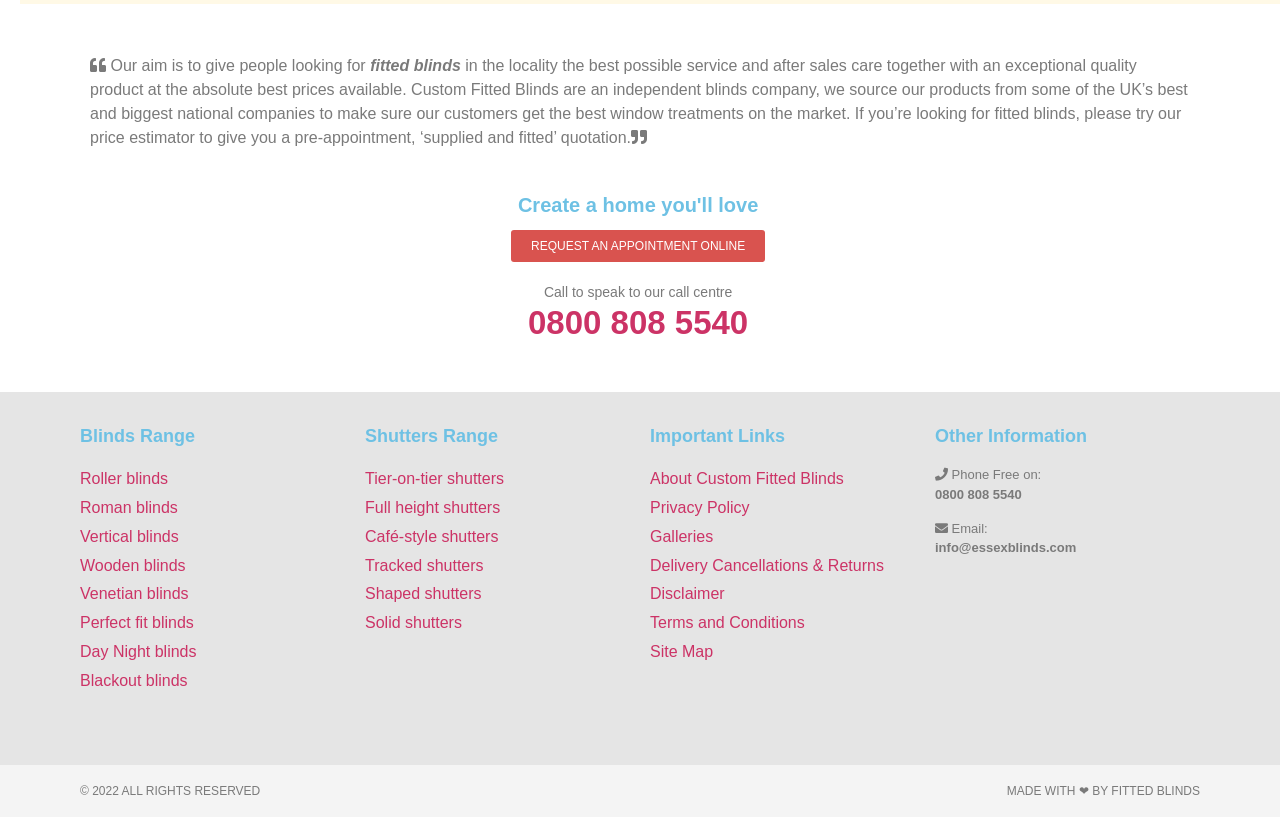Please identify the bounding box coordinates of the clickable element to fulfill the following instruction: "Learn more about tier-on-tier shutters". The coordinates should be four float numbers between 0 and 1, i.e., [left, top, right, bottom].

[0.285, 0.575, 0.394, 0.596]